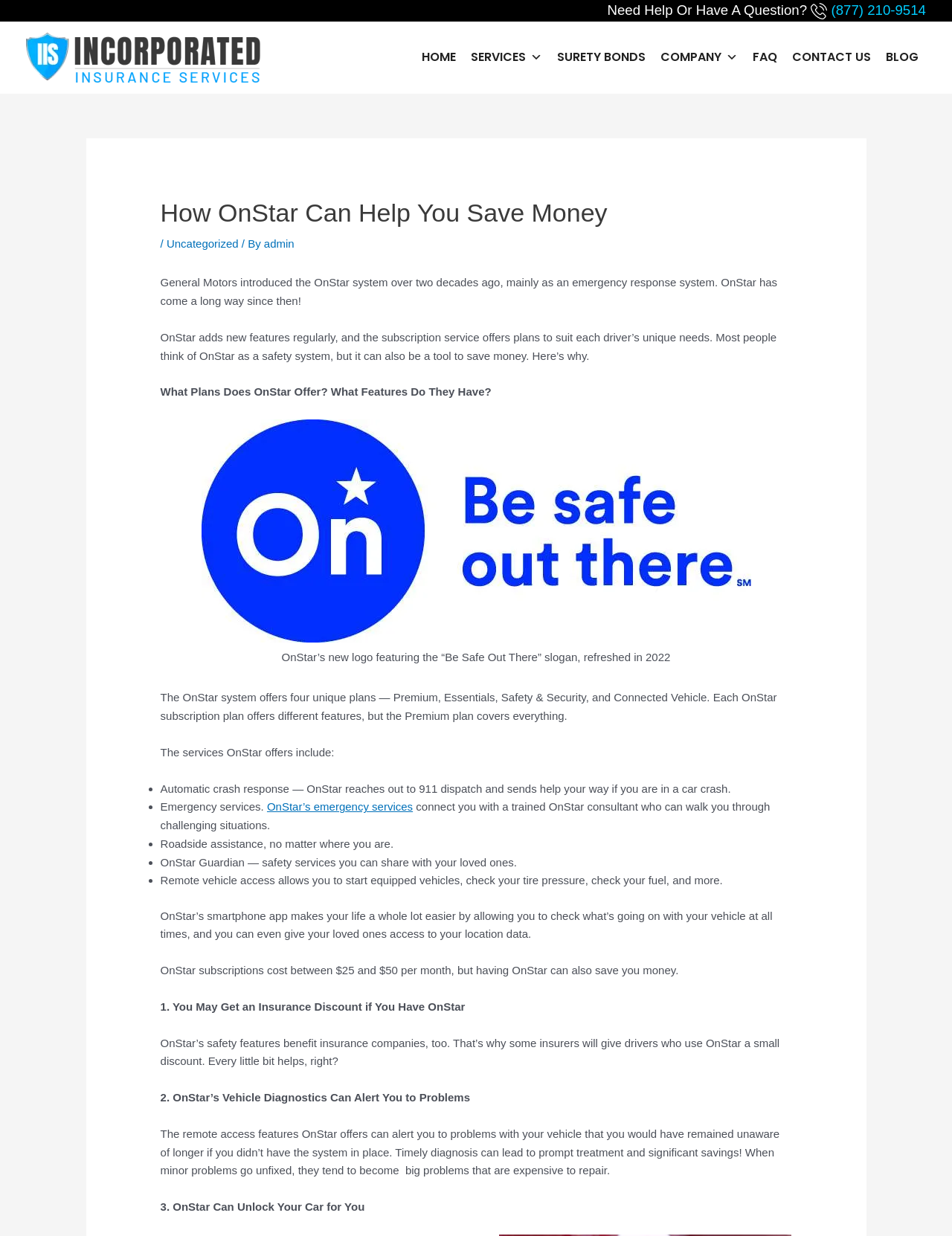Provide a single word or phrase answer to the question: 
What is the cost of OnStar subscriptions per month?

Between $25 and $50